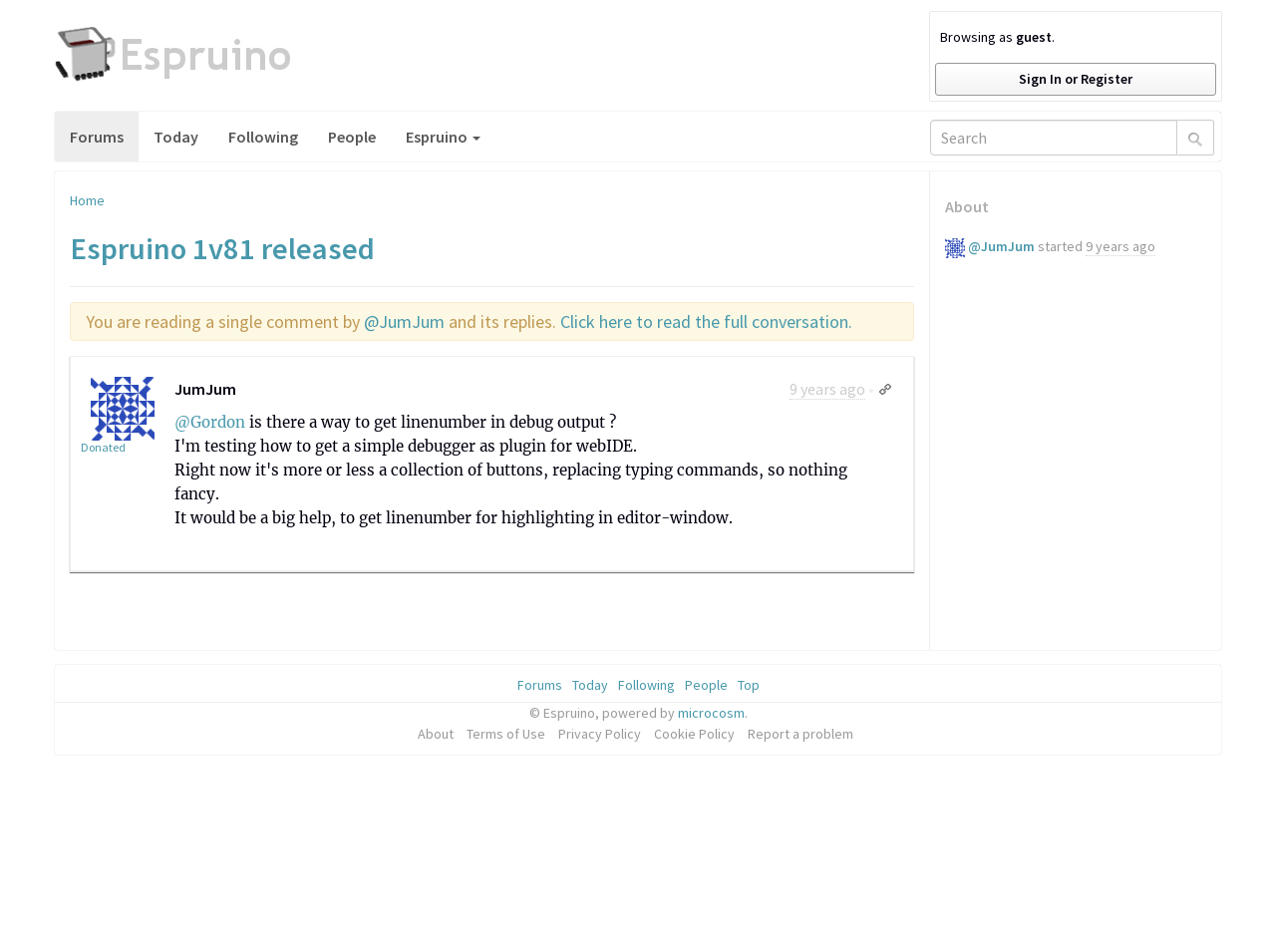How many years ago was the comment made?
Based on the image, respond with a single word or phrase.

9 years